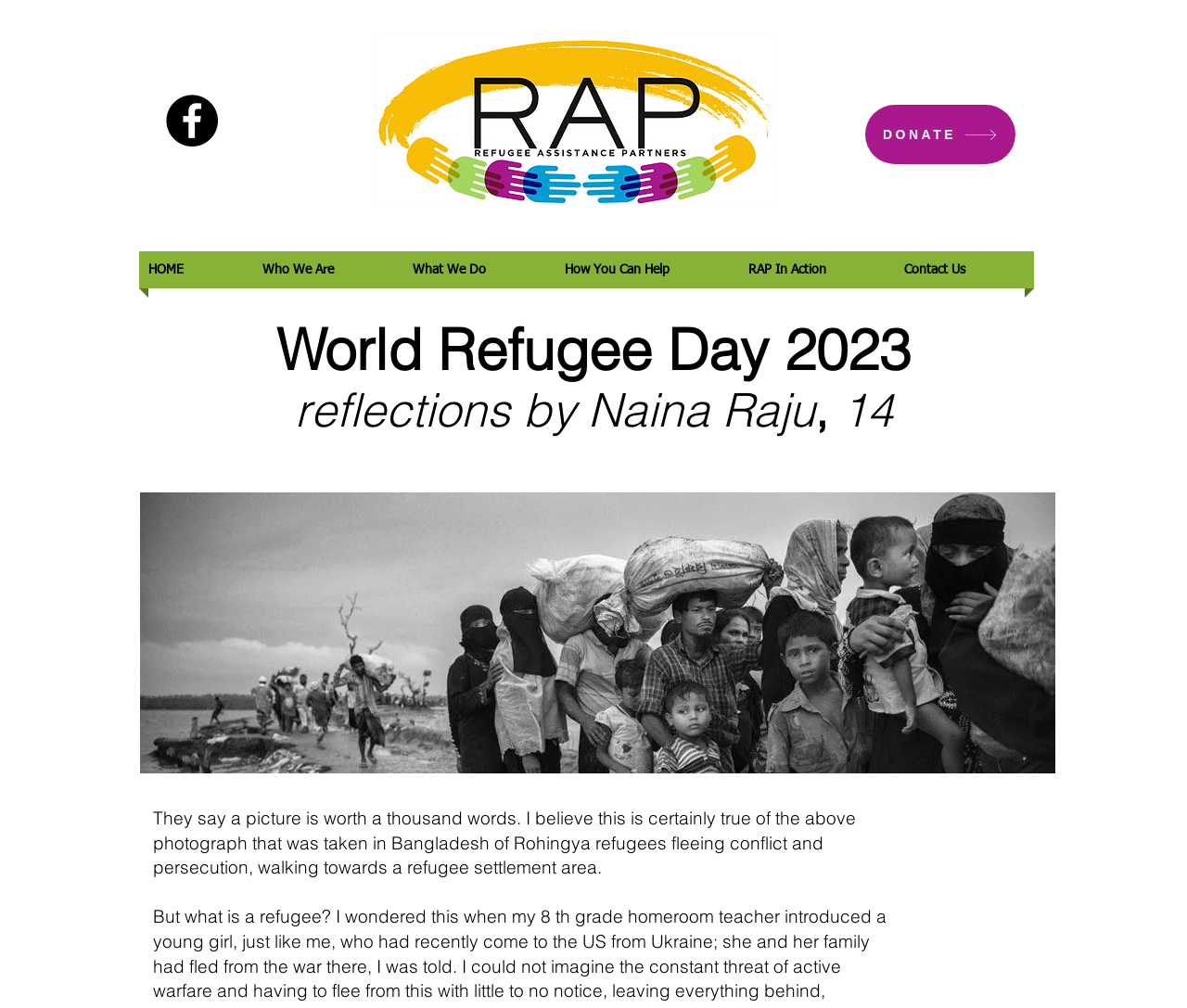Provide the bounding box coordinates for the area that should be clicked to complete the instruction: "Donate to the cause".

[0.729, 0.104, 0.855, 0.163]